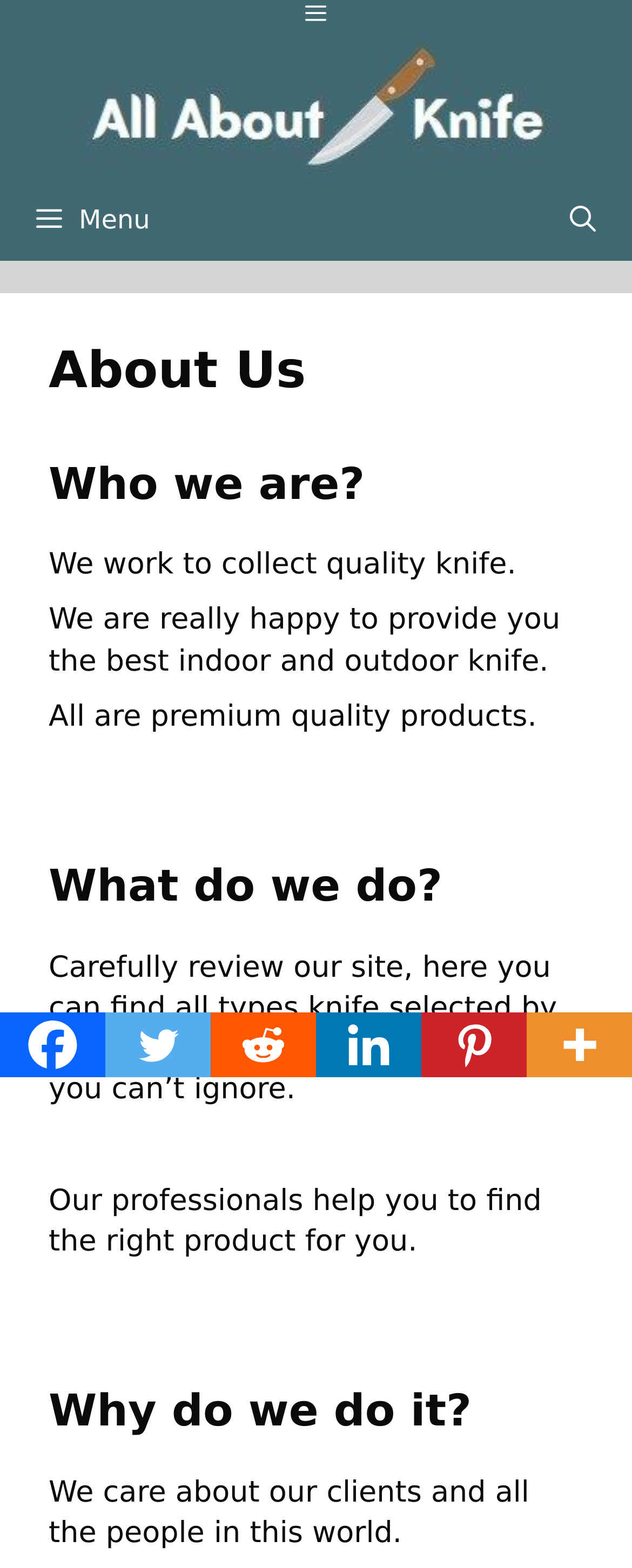What is the main topic of this webpage?
Look at the image and provide a detailed response to the question.

Based on the content of the webpage, it appears that the main topic is about knives. The heading 'All About Knife' and the text 'We work to collect quality knife' suggest that the webpage is focused on providing information about knives.